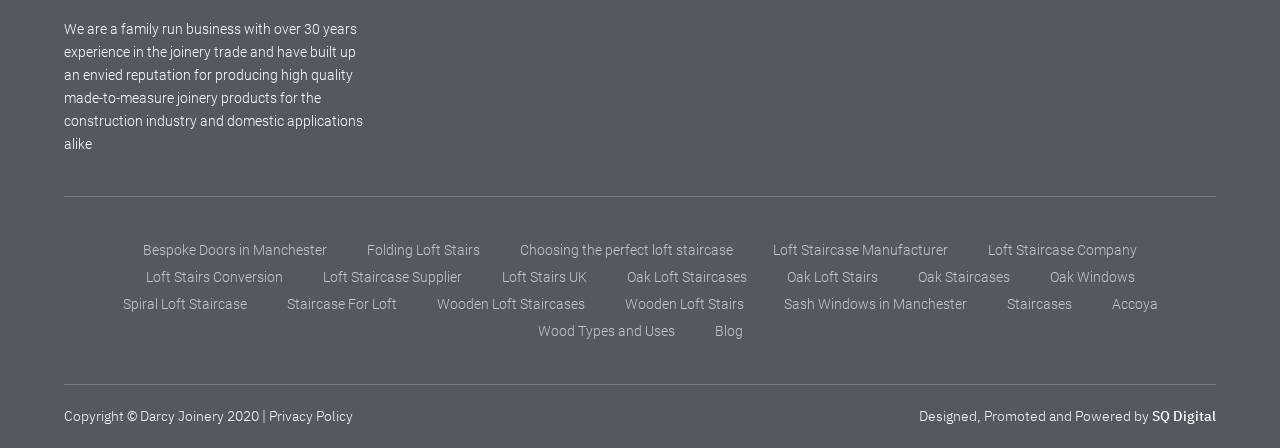Please determine the bounding box coordinates of the area that needs to be clicked to complete this task: 'Check the Privacy Policy'. The coordinates must be four float numbers between 0 and 1, formatted as [left, top, right, bottom].

[0.21, 0.909, 0.276, 0.949]